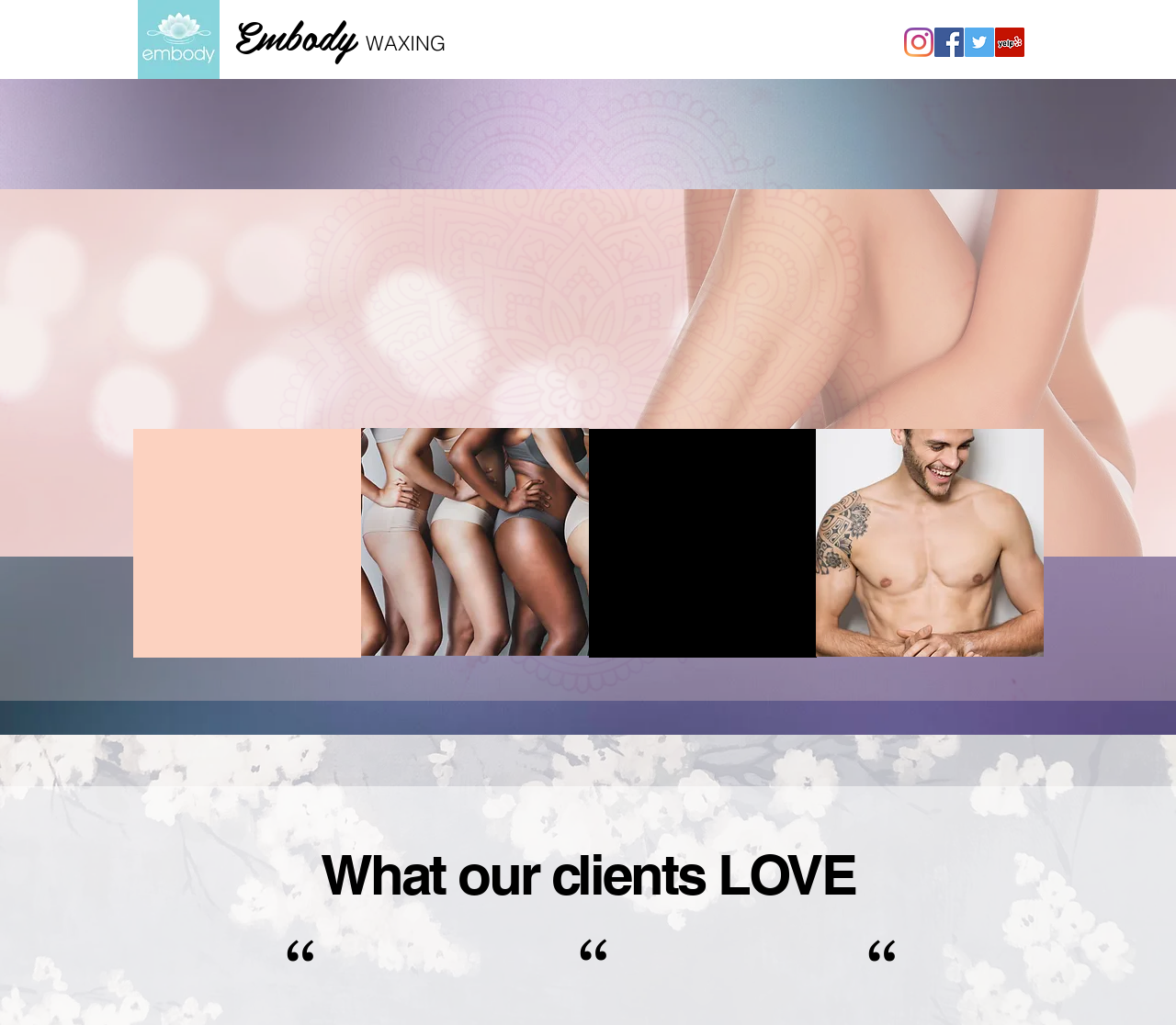Find the bounding box coordinates of the element's region that should be clicked in order to follow the given instruction: "View CONTACT page". The coordinates should consist of four float numbers between 0 and 1, i.e., [left, top, right, bottom].

[0.665, 0.028, 0.762, 0.054]